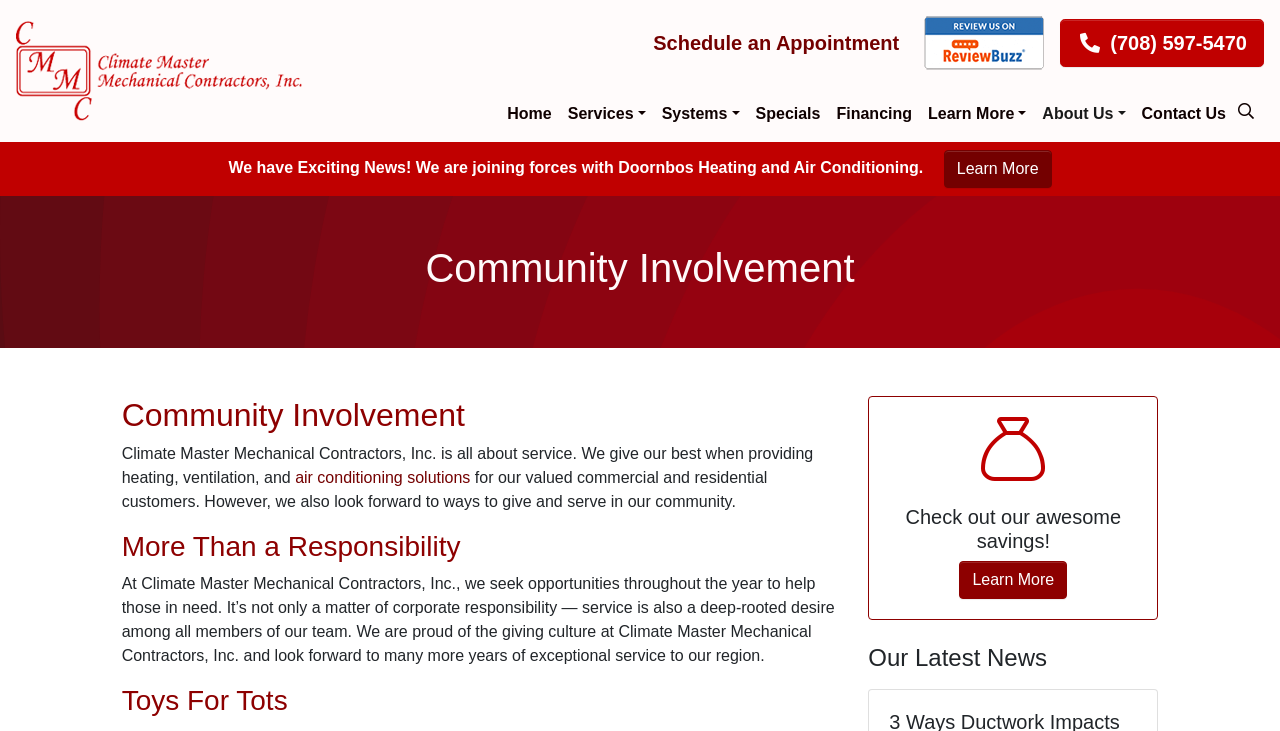What is the phone number?
Please provide a comprehensive answer based on the details in the screenshot.

I found the phone number by looking at the link element with the text ' (708) 597-5470' which is located at the top right of the webpage.